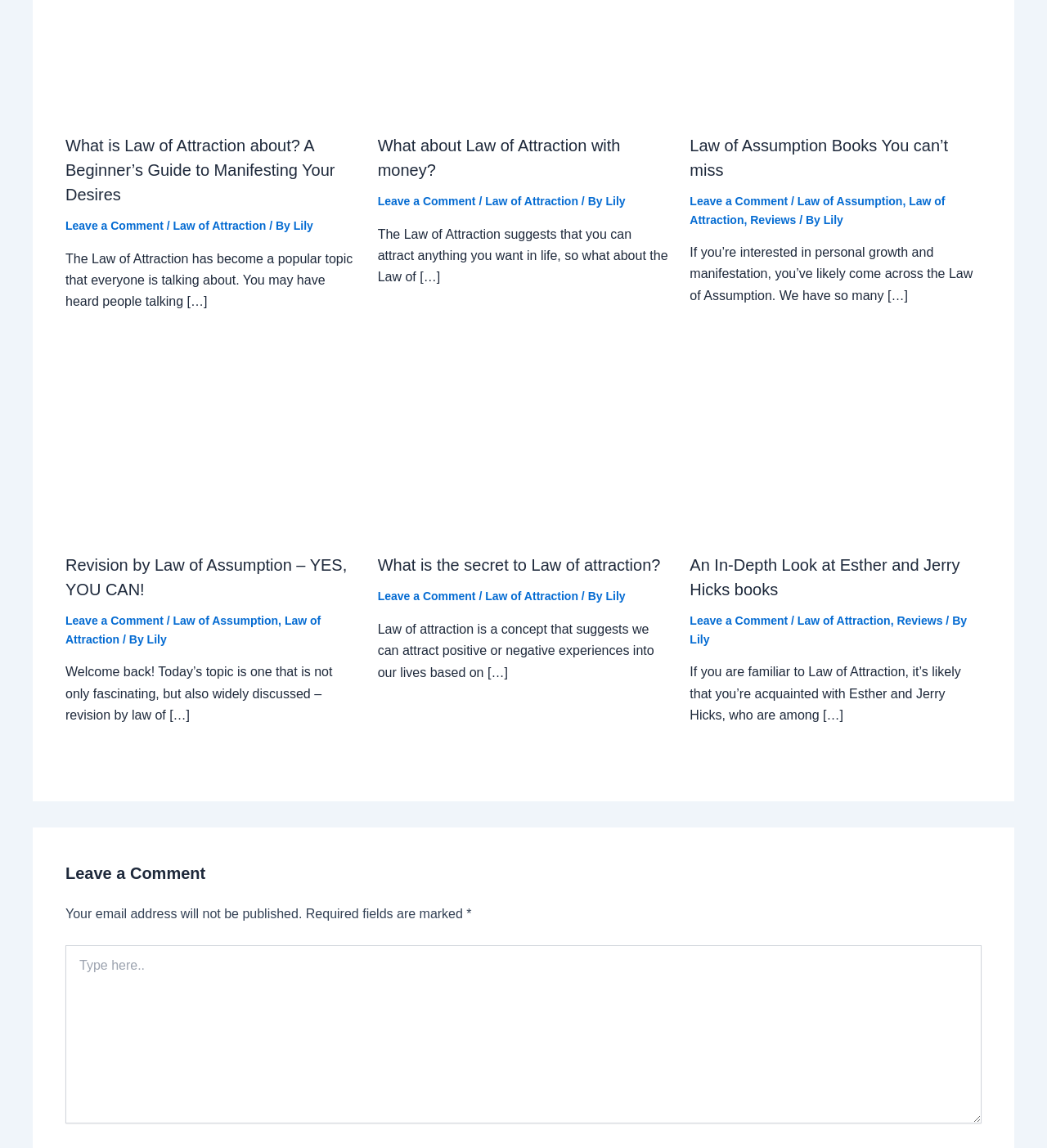Given the element description, predict the bounding box coordinates in the format (top-left x, top-left y, bottom-right x, bottom-right y), using floating point numbers between 0 and 1: Reviews

[0.857, 0.535, 0.9, 0.547]